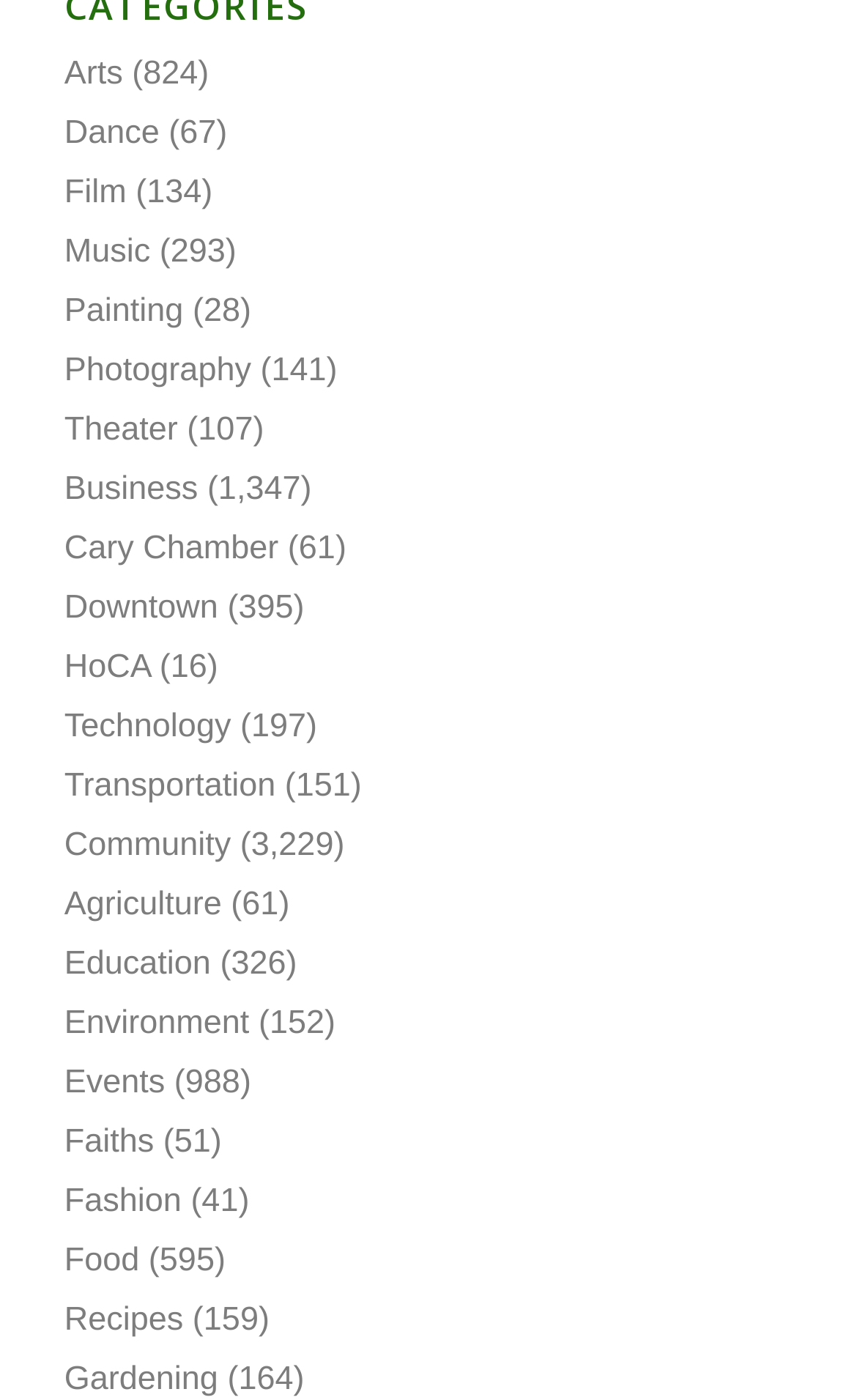Determine the bounding box coordinates for the area that should be clicked to carry out the following instruction: "Explore Film".

[0.075, 0.124, 0.148, 0.151]